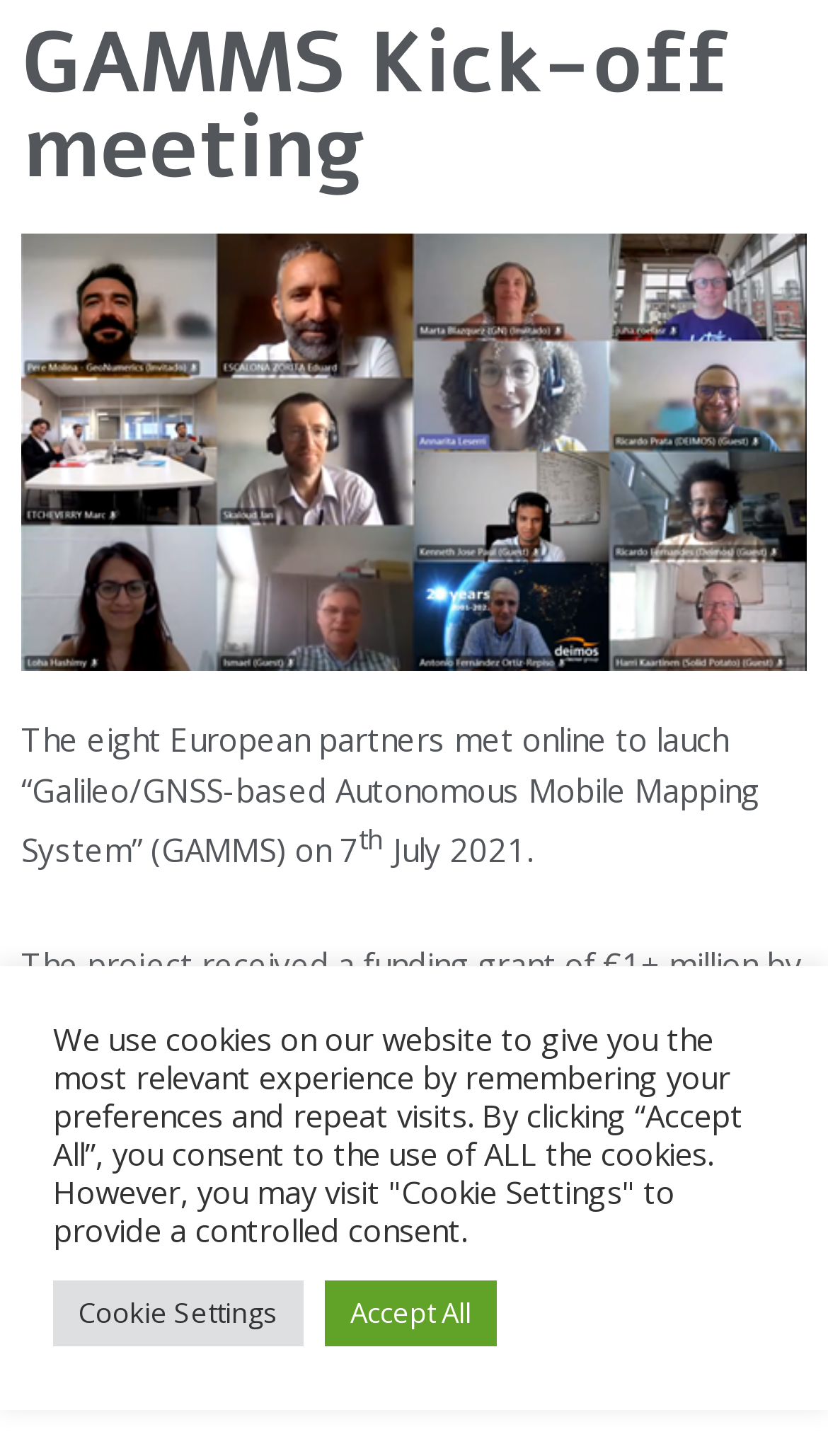What is the funding amount received by GAMMS?
Look at the image and respond to the question as thoroughly as possible.

The answer can be found in the sentence 'The project received a funding grant of €1+ million by the European Commission under the programme Horizon 2020.'